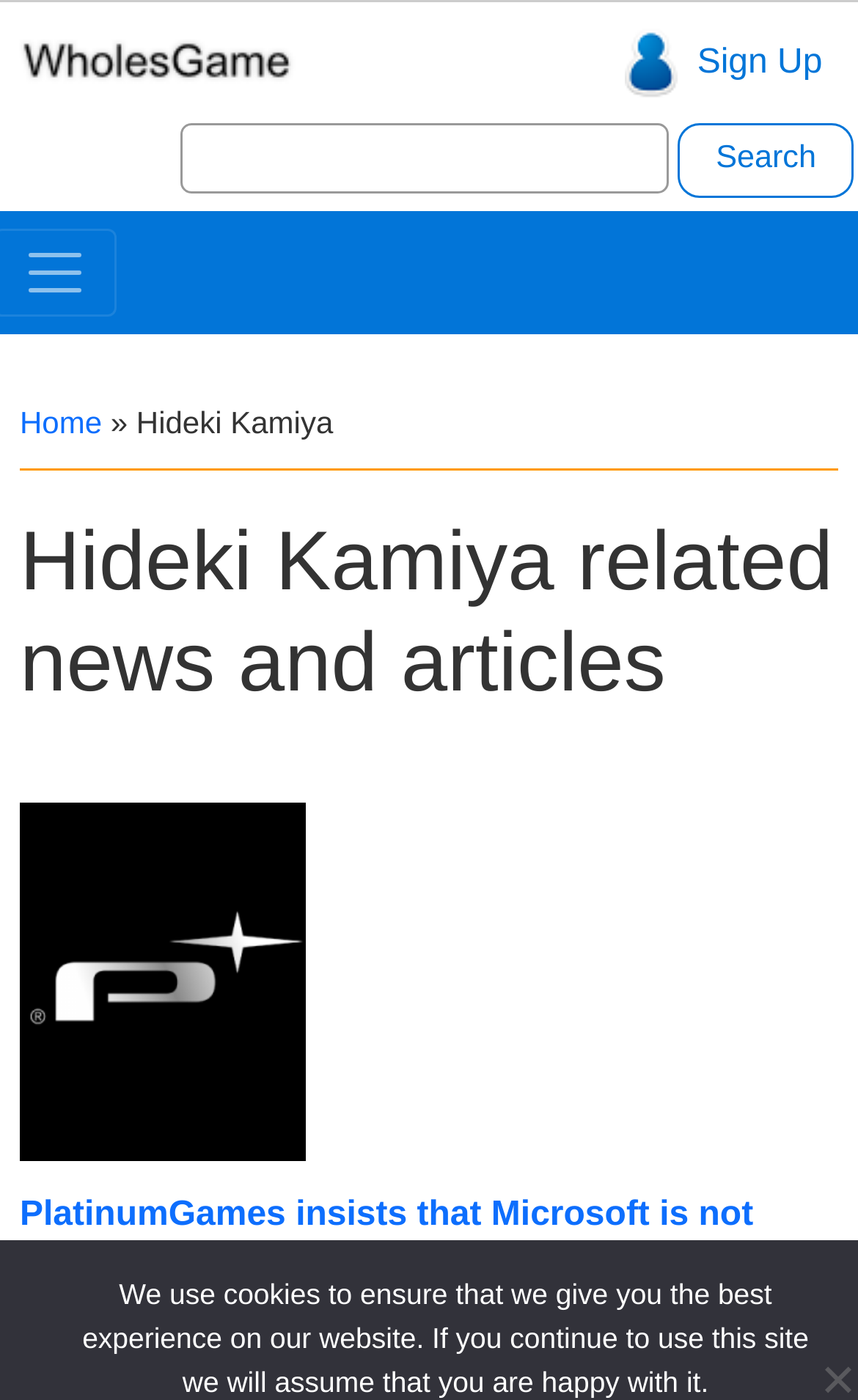Find the bounding box coordinates for the HTML element described in this sentence: "Home". Provide the coordinates as four float numbers between 0 and 1, in the format [left, top, right, bottom].

[0.023, 0.289, 0.119, 0.314]